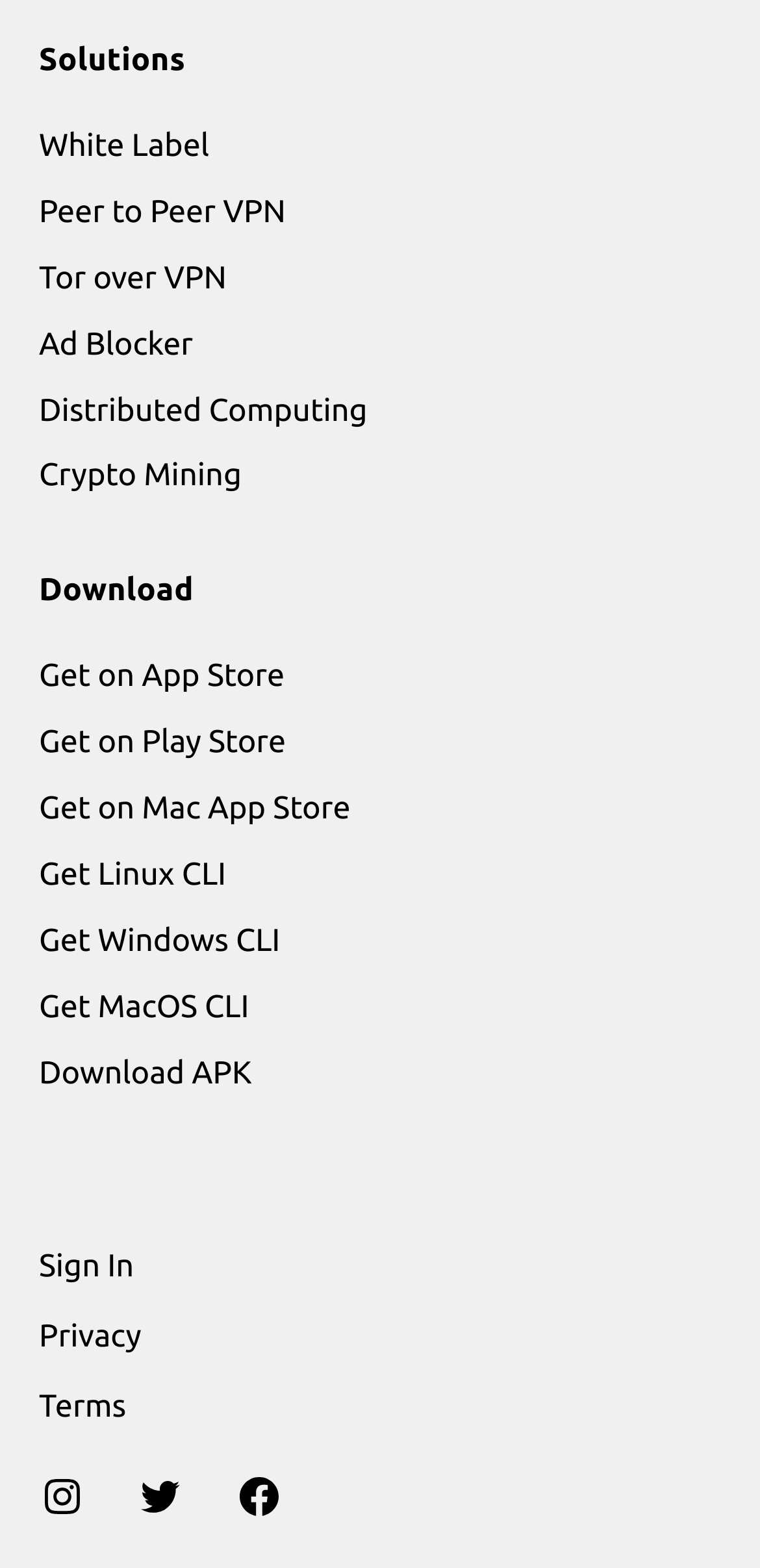Identify the bounding box coordinates of the clickable region necessary to fulfill the following instruction: "Click on White Label". The bounding box coordinates should be four float numbers between 0 and 1, i.e., [left, top, right, bottom].

[0.051, 0.082, 0.275, 0.104]